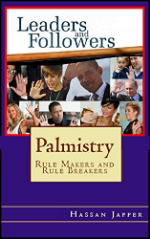Provide a brief response in the form of a single word or phrase:
What is the subtitle of the book?

Palmistry: Rule Makers and Rule Breakers